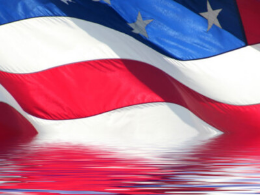What emotions does the image evoke?
Please provide a single word or phrase as the answer based on the screenshot.

Patriotism and national pride